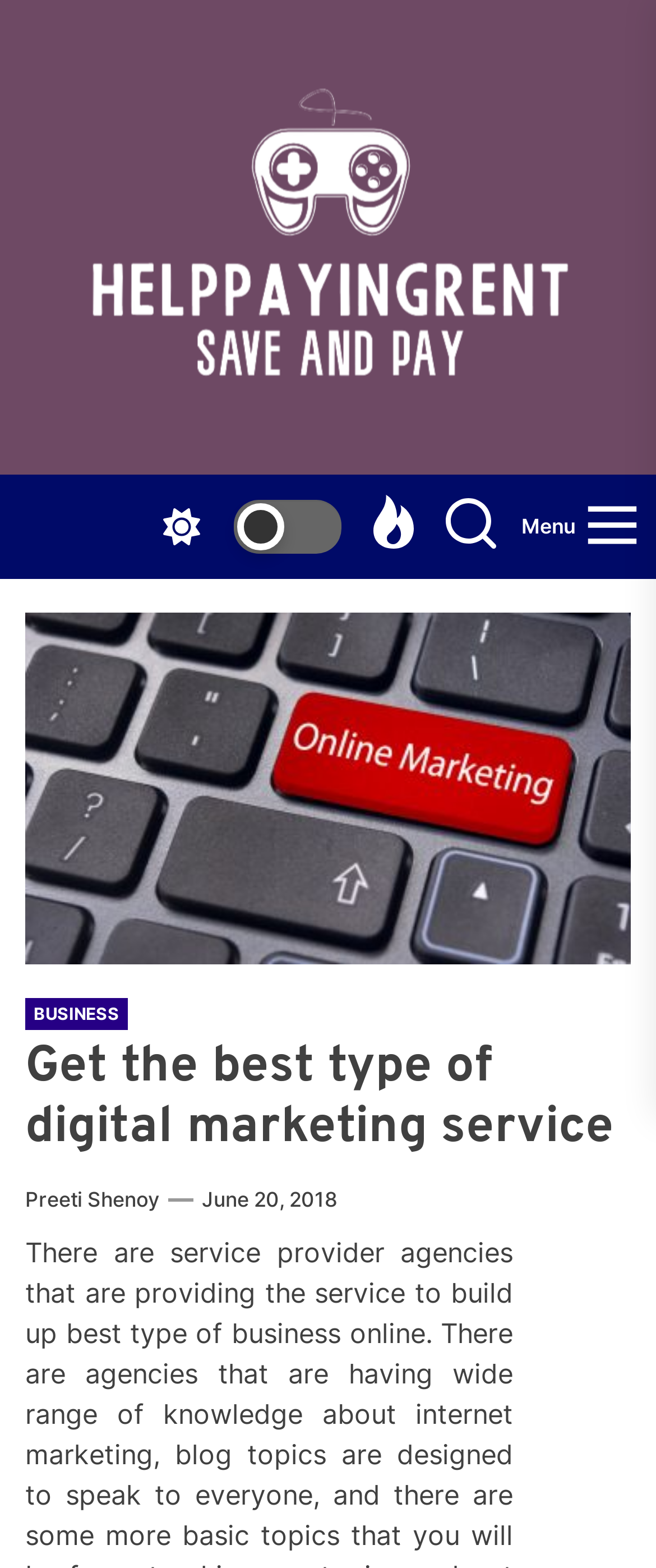Respond to the following query with just one word or a short phrase: 
How many links are under the 'Menu' button?

3